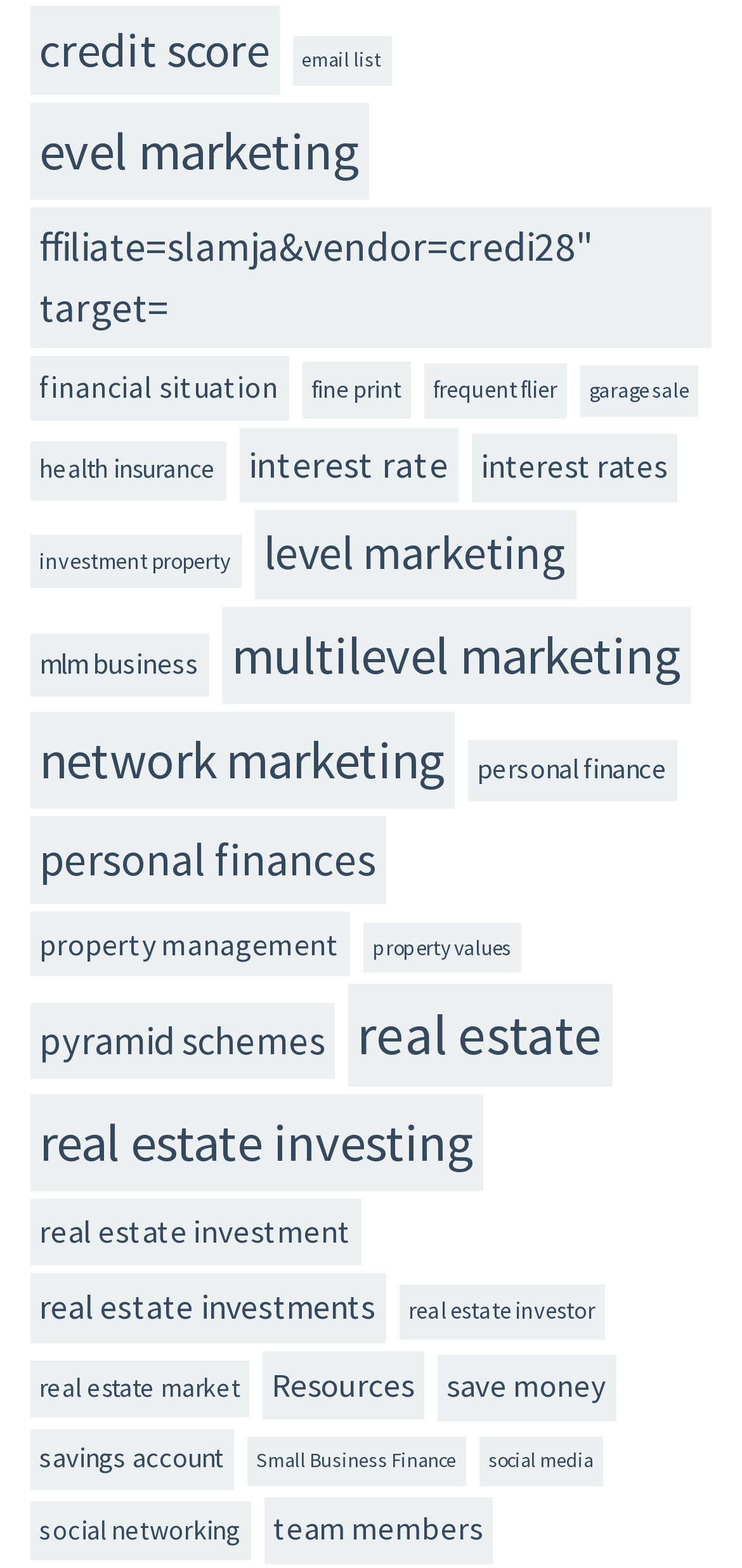Which category is related to health?
Refer to the image and provide a one-word or short phrase answer.

health insurance